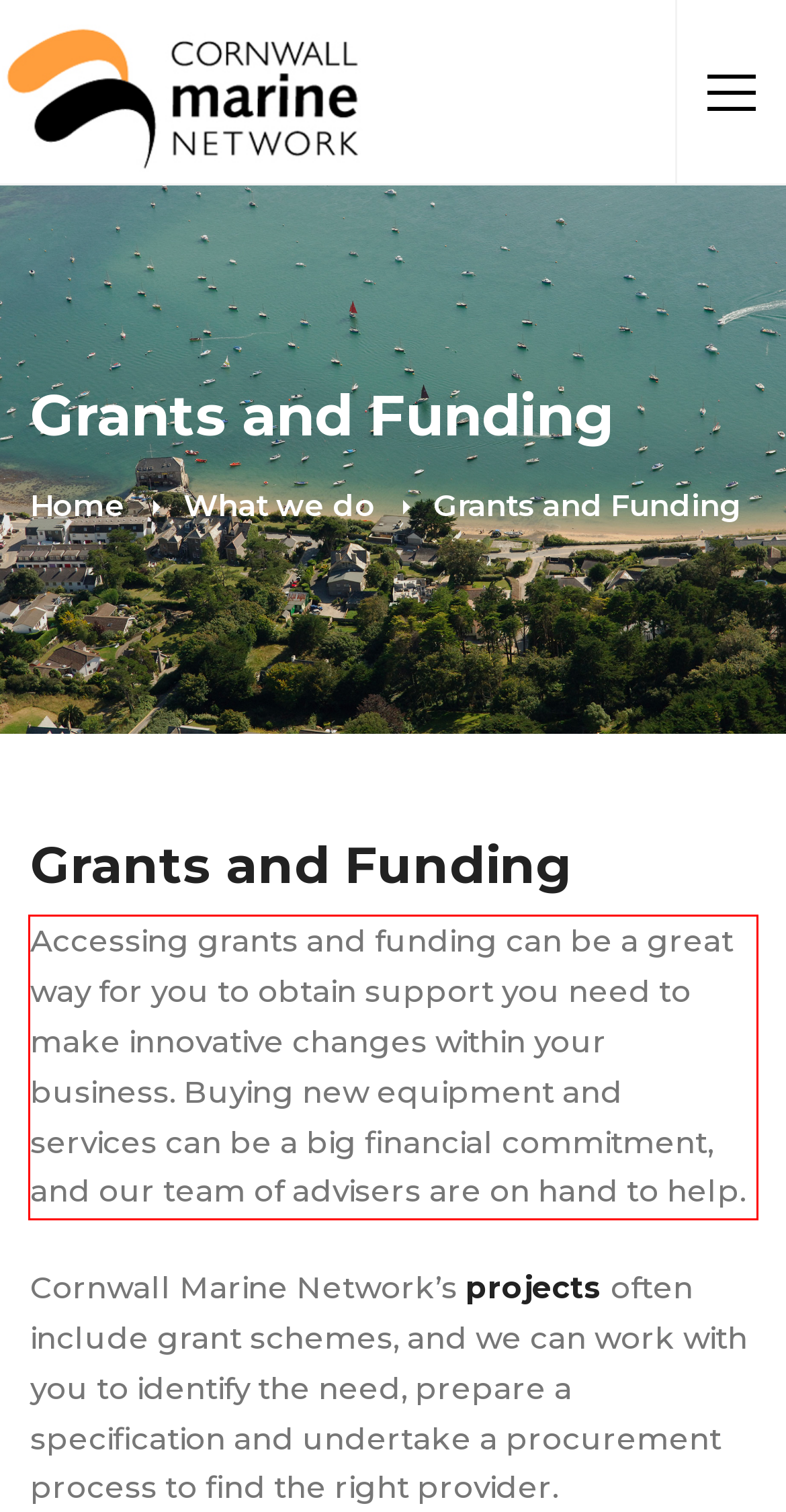Given a screenshot of a webpage containing a red bounding box, perform OCR on the text within this red bounding box and provide the text content.

Accessing grants and funding can be a great way for you to obtain support you need to make innovative changes within your business. Buying new equipment and services can be a big financial commitment, and our team of advisers are on hand to help.